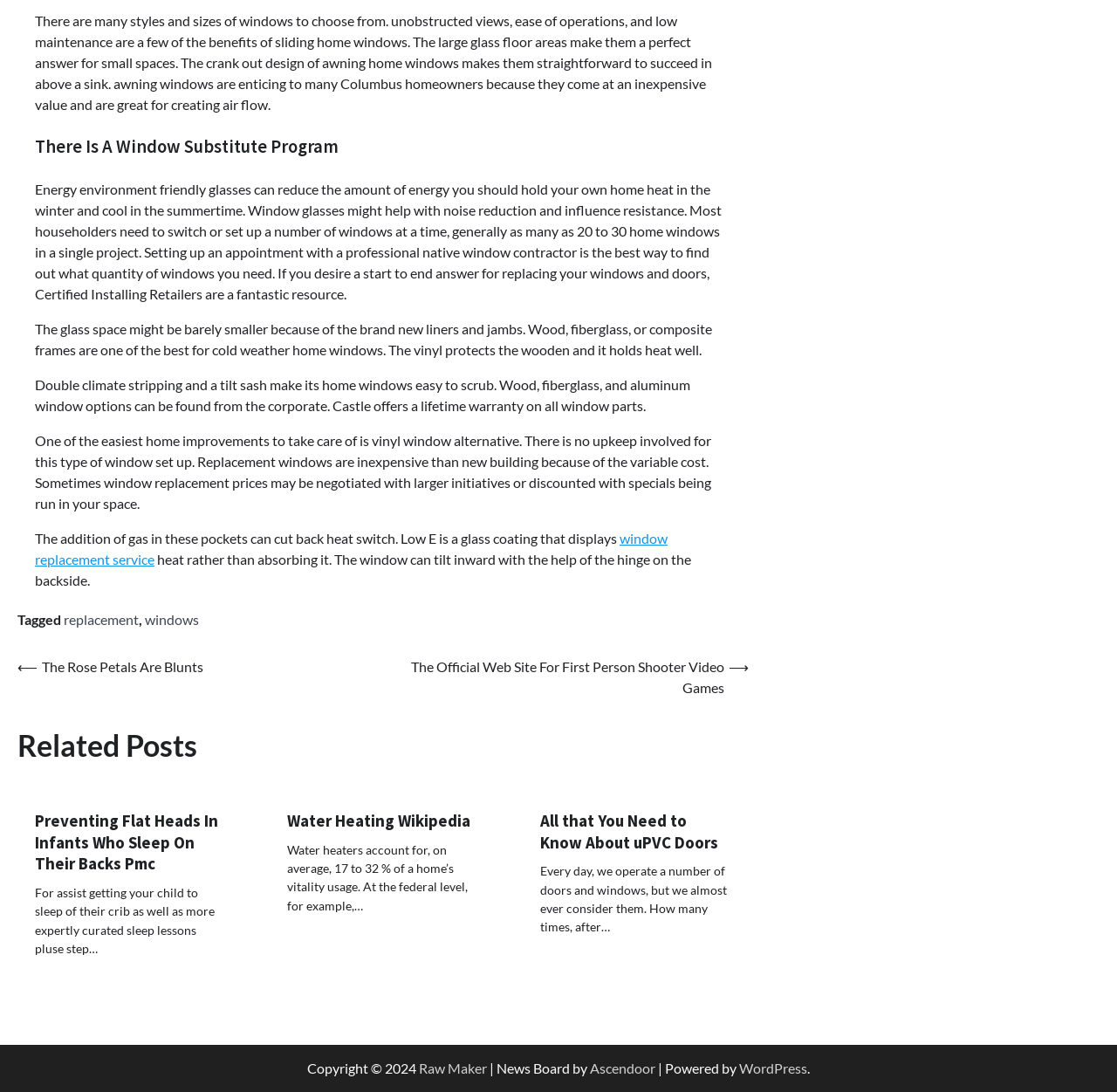What is the advantage of vinyl window installation?
Refer to the image and answer the question using a single word or phrase.

Low maintenance